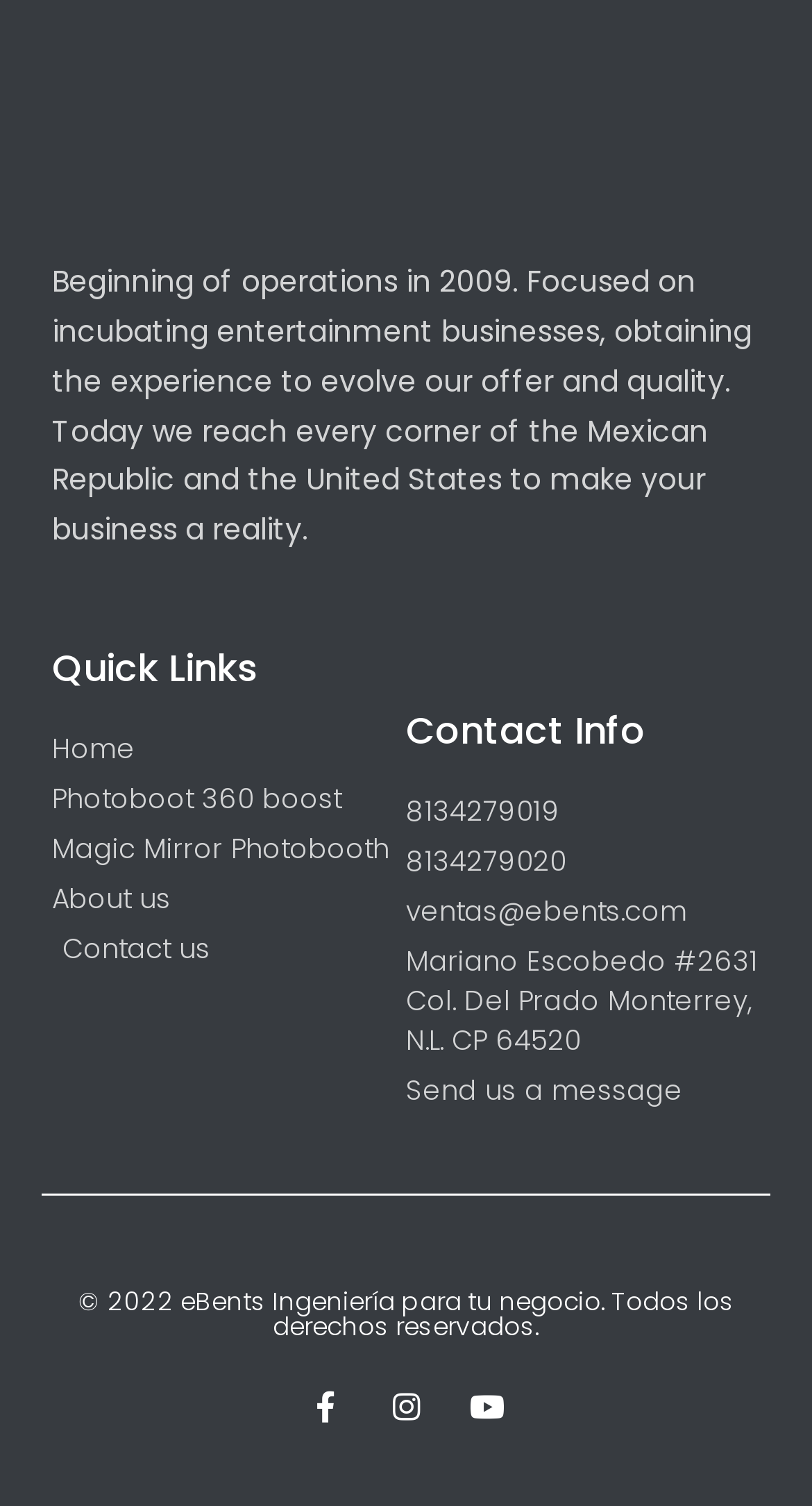Use one word or a short phrase to answer the question provided: 
What is the phone number for contact?

8134279019